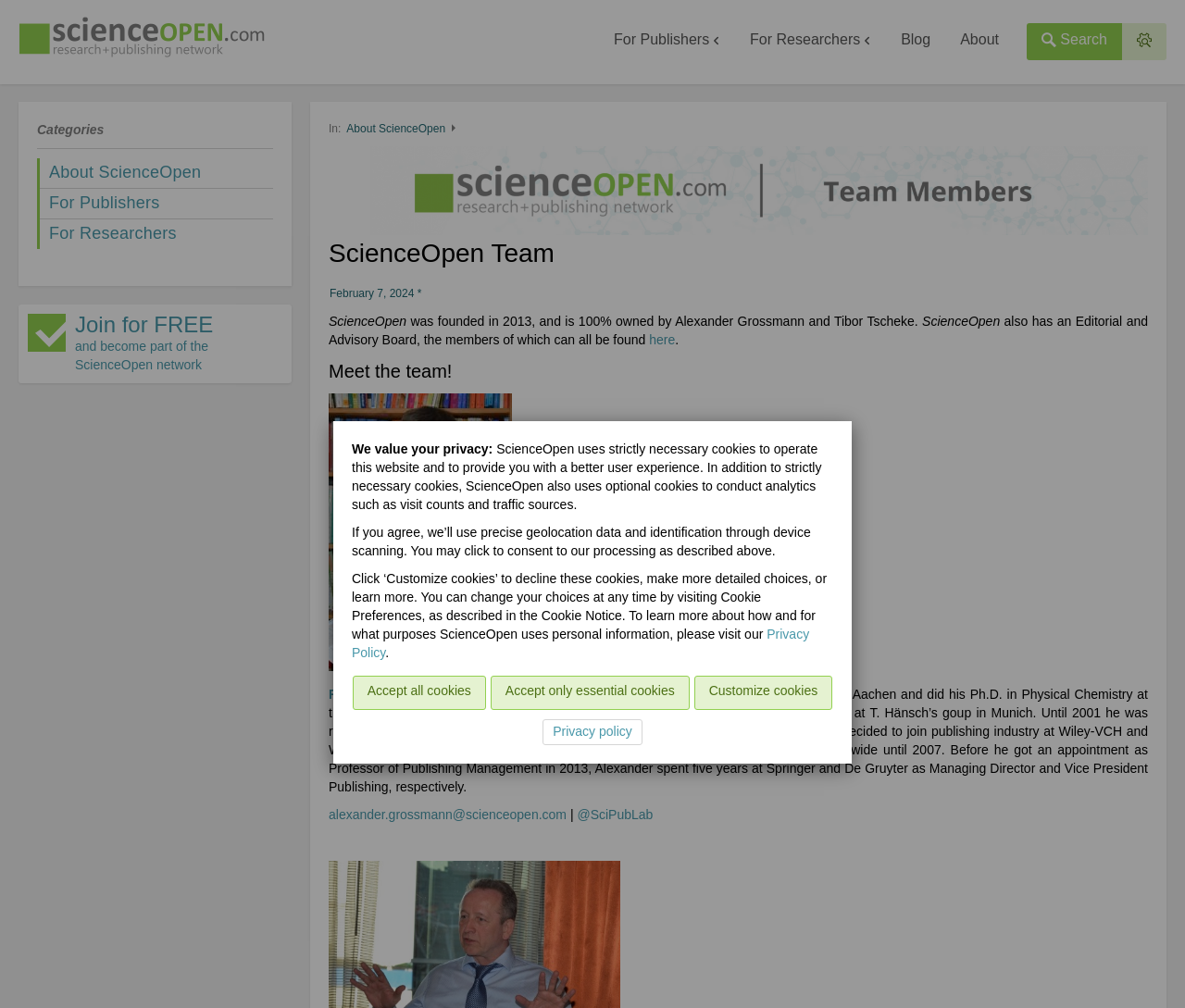Provide the bounding box coordinates of the HTML element this sentence describes: "Founder / President Alexander Grossmann".

[0.277, 0.682, 0.503, 0.696]